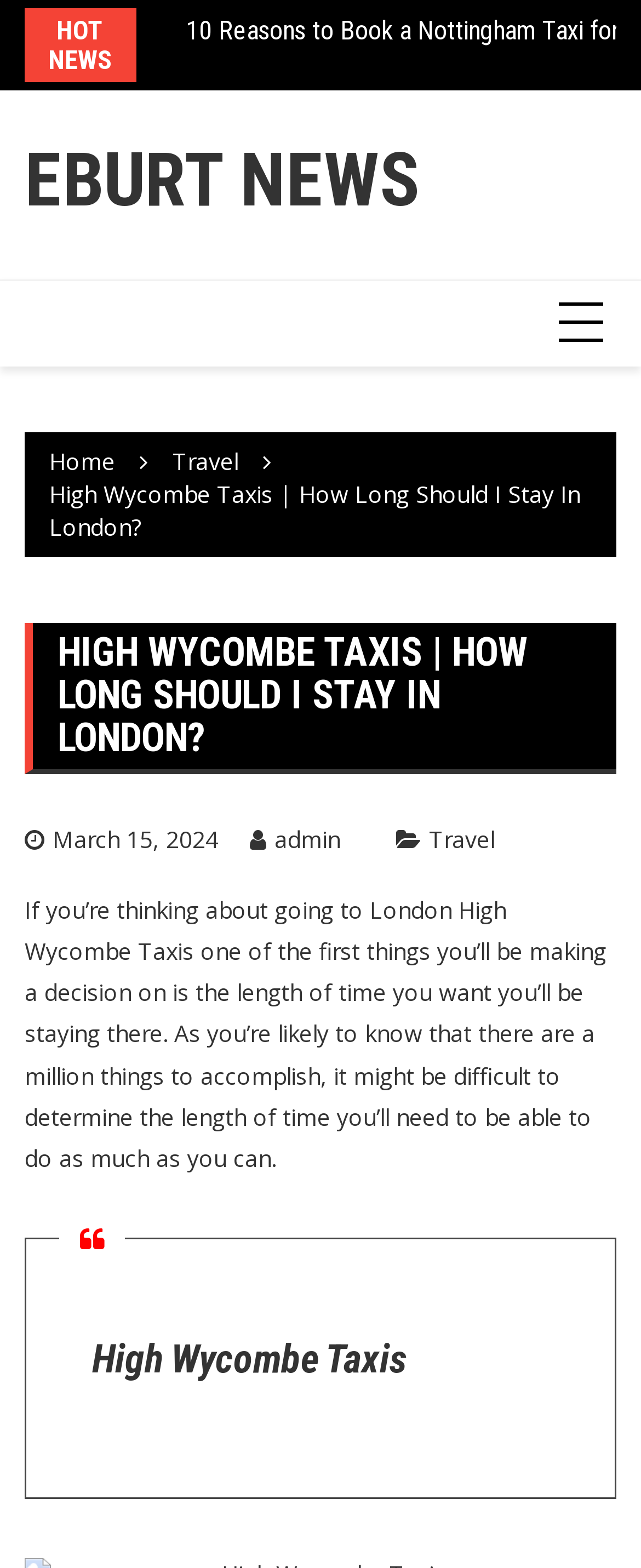Respond to the question below with a single word or phrase:
Who is the author of the latest article?

admin